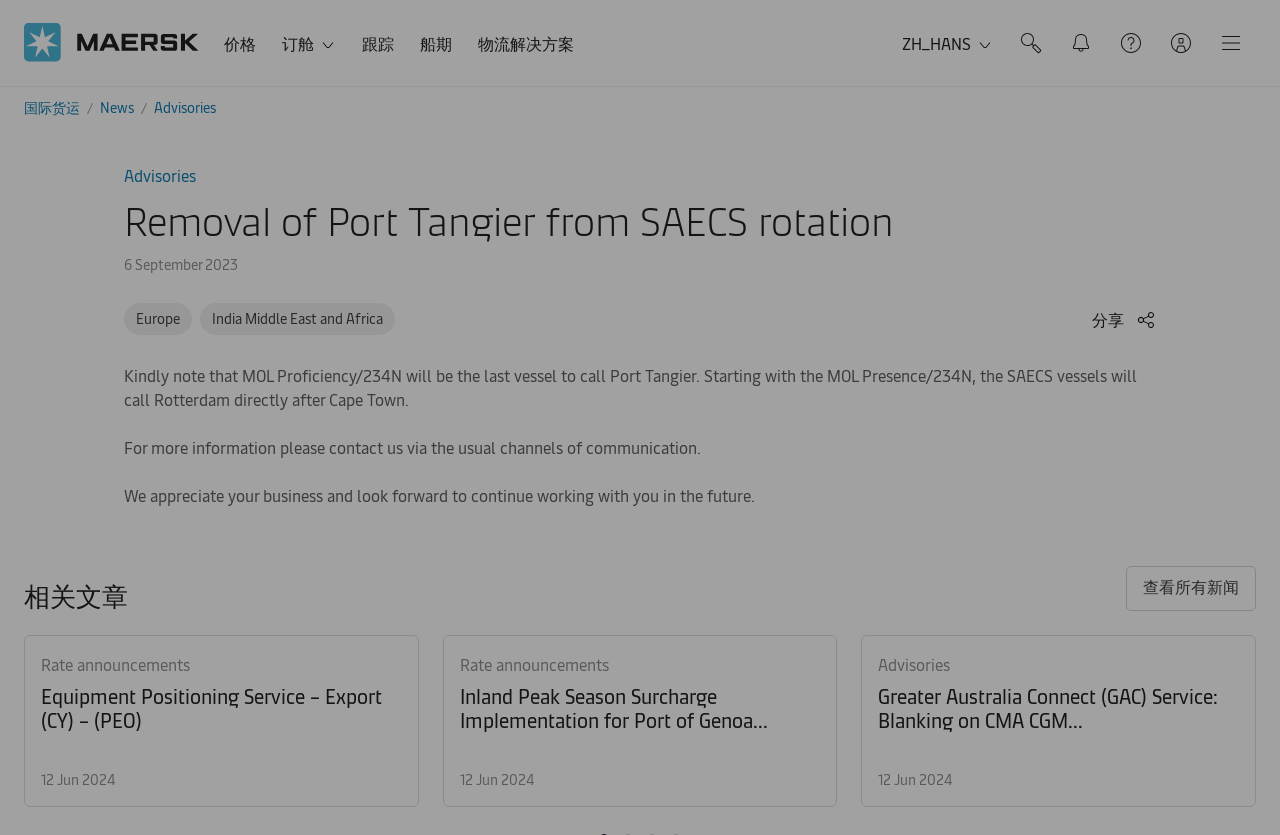Determine the bounding box coordinates in the format (top-left x, top-left y, bottom-right x, bottom-right y). Ensure all values are floating point numbers between 0 and 1. Identify the bounding box of the UI element described by: title="Support"

[0.866, 0.03, 0.901, 0.073]